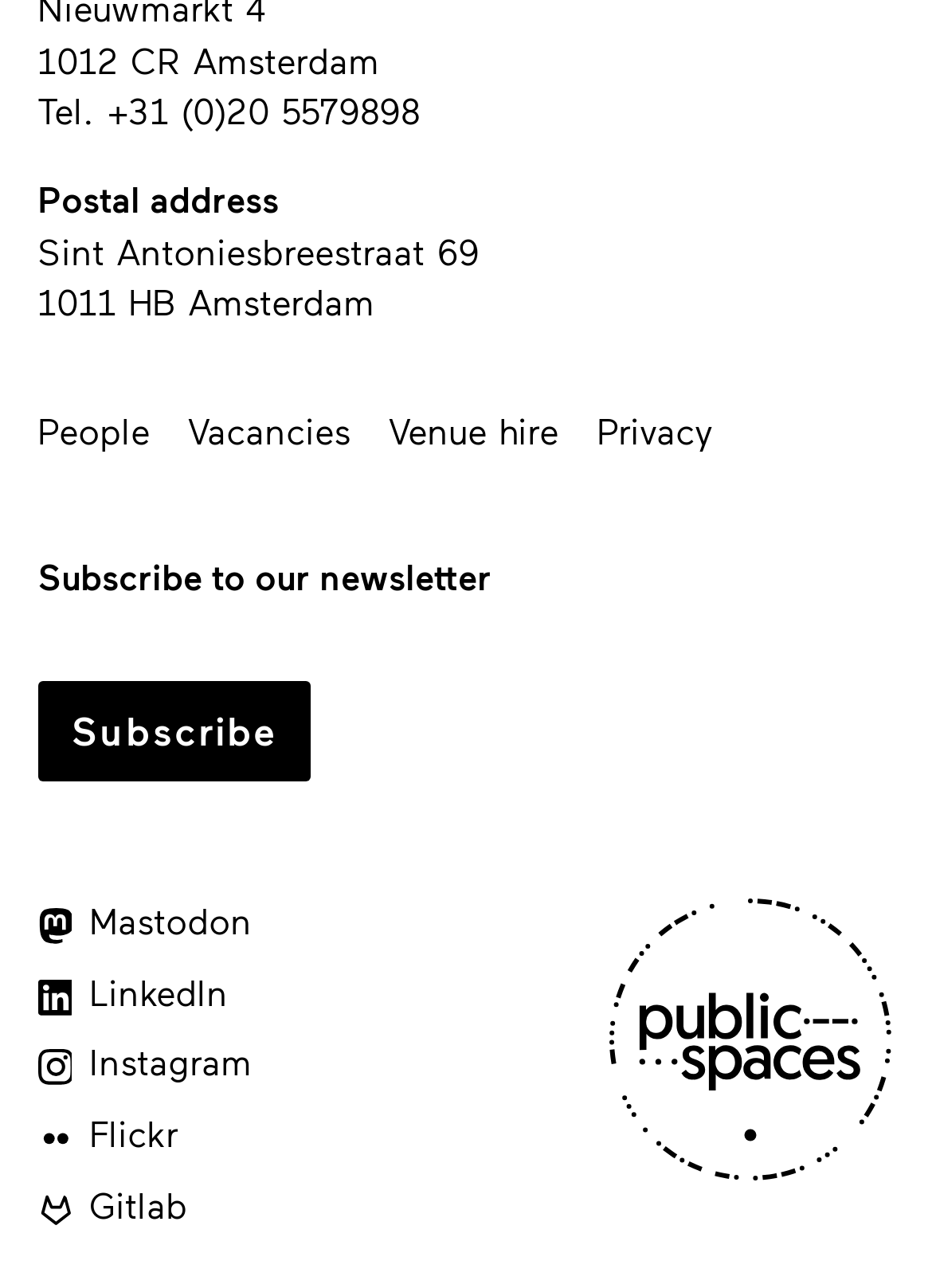Please answer the following question using a single word or phrase: 
How many social media links are present in the footer?

5